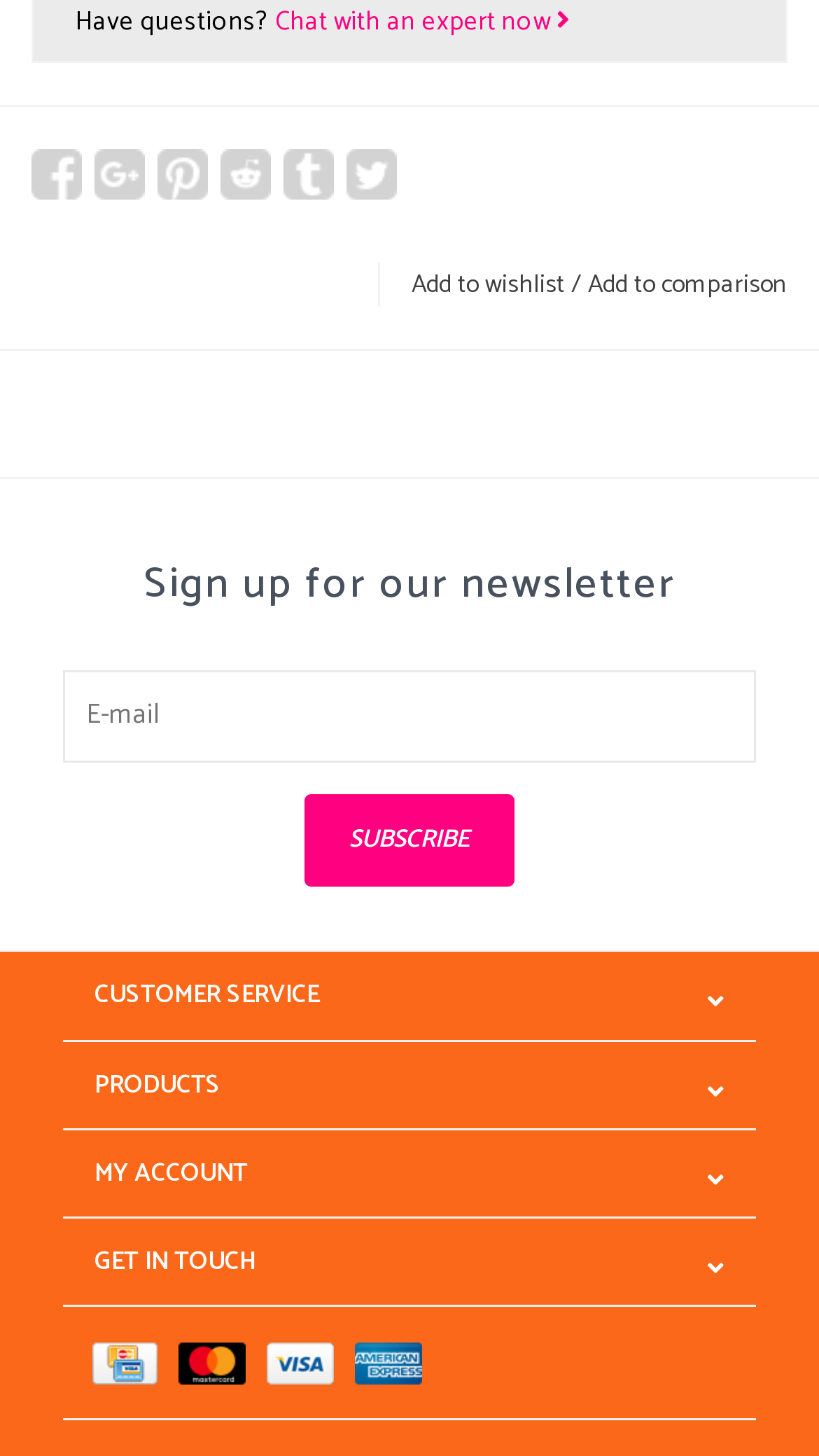Please provide a brief answer to the following inquiry using a single word or phrase:
What is the first social media platform to share on?

Facebook